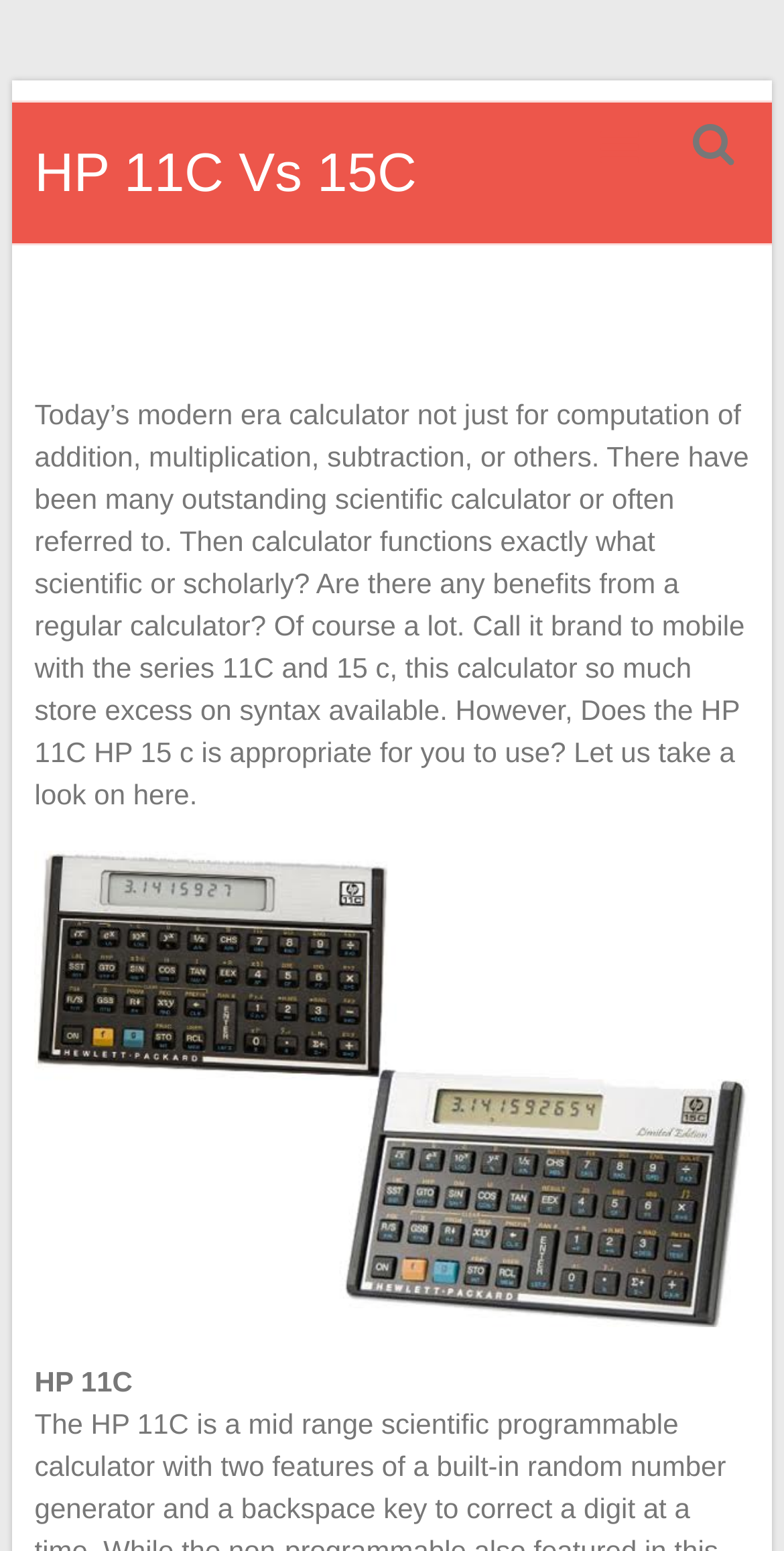Please answer the following question using a single word or phrase: What is the name of the website?

deCalculators.com